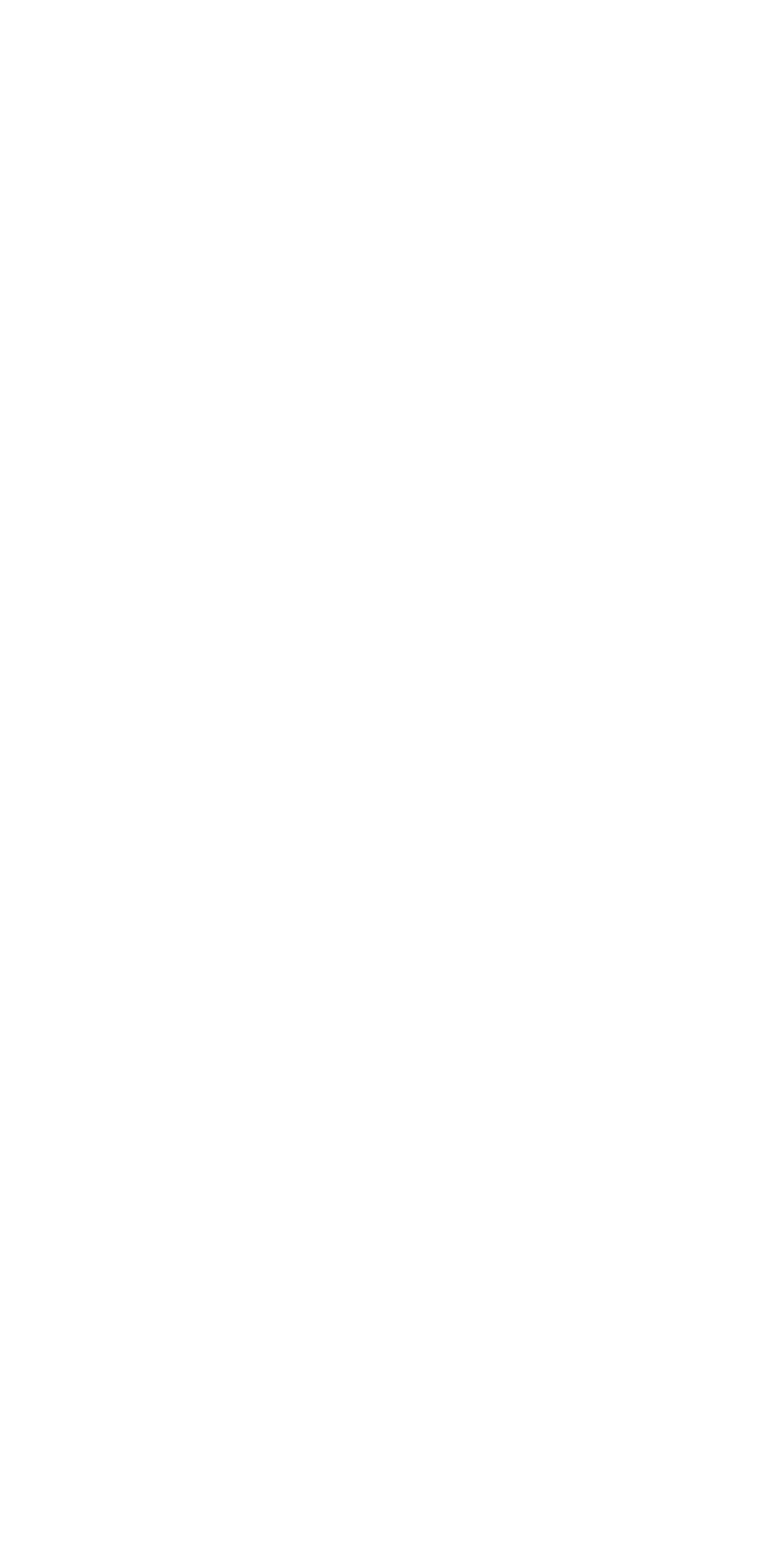Specify the bounding box coordinates (top-left x, top-left y, bottom-right x, bottom-right y) of the UI element in the screenshot that matches this description: Social Work

[0.077, 0.662, 0.268, 0.682]